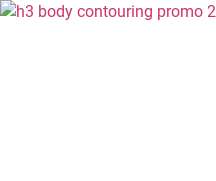Provide an in-depth description of all elements within the image.

The image titled "h3 body contouring promo 2" visually represents a promotional feature related to body contouring services offered. This image is strategically placed within the content discussing various body contouring treatments, likely showcasing either the essence of the treatments or results that clients can expect. Positioned prominently on the webpage, it serves to attract attention and engage potential clients seeking information about body contouring options. The use of vibrant colors and design elements may aim to enhance visual appeal, reinforcing the significance of these services in a modern aesthetic and wellness context.